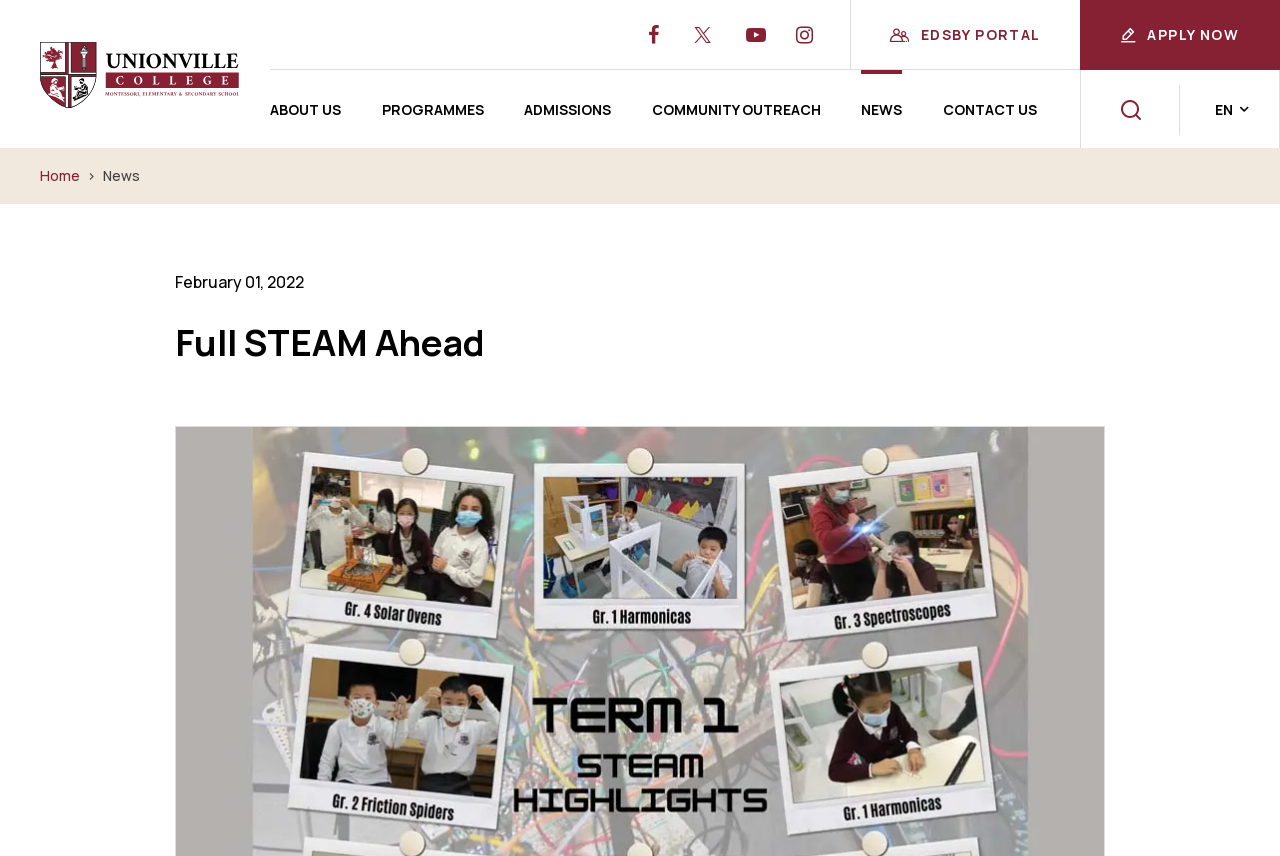Please determine the bounding box coordinates for the UI element described as: "CONTACT US".

[0.736, 0.082, 0.81, 0.175]